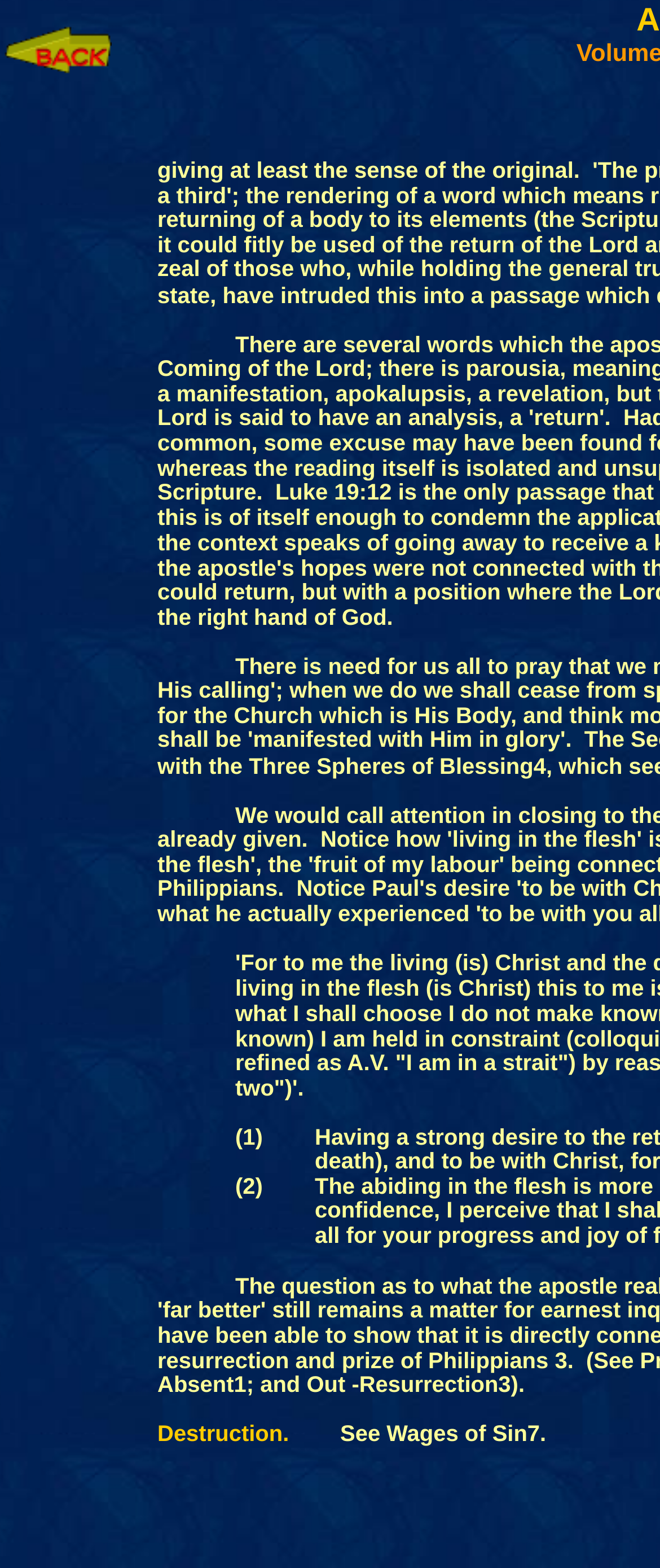Review the image closely and give a comprehensive answer to the question: What is the current page number?

The webpage title mentions 'Page 123 of 285', which indicates that the current page number is 123.